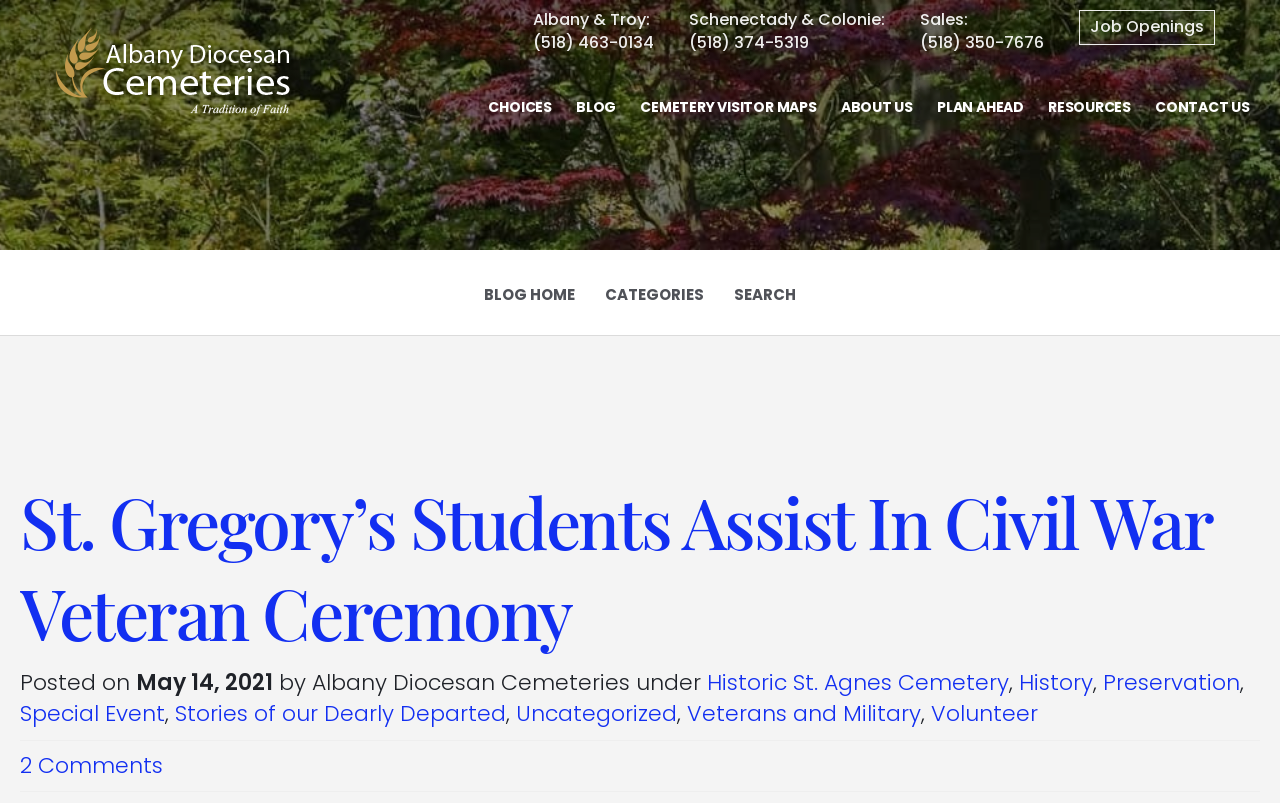Please answer the following question using a single word or phrase: 
What is the phone number to call Albany?

(518) 463-0134